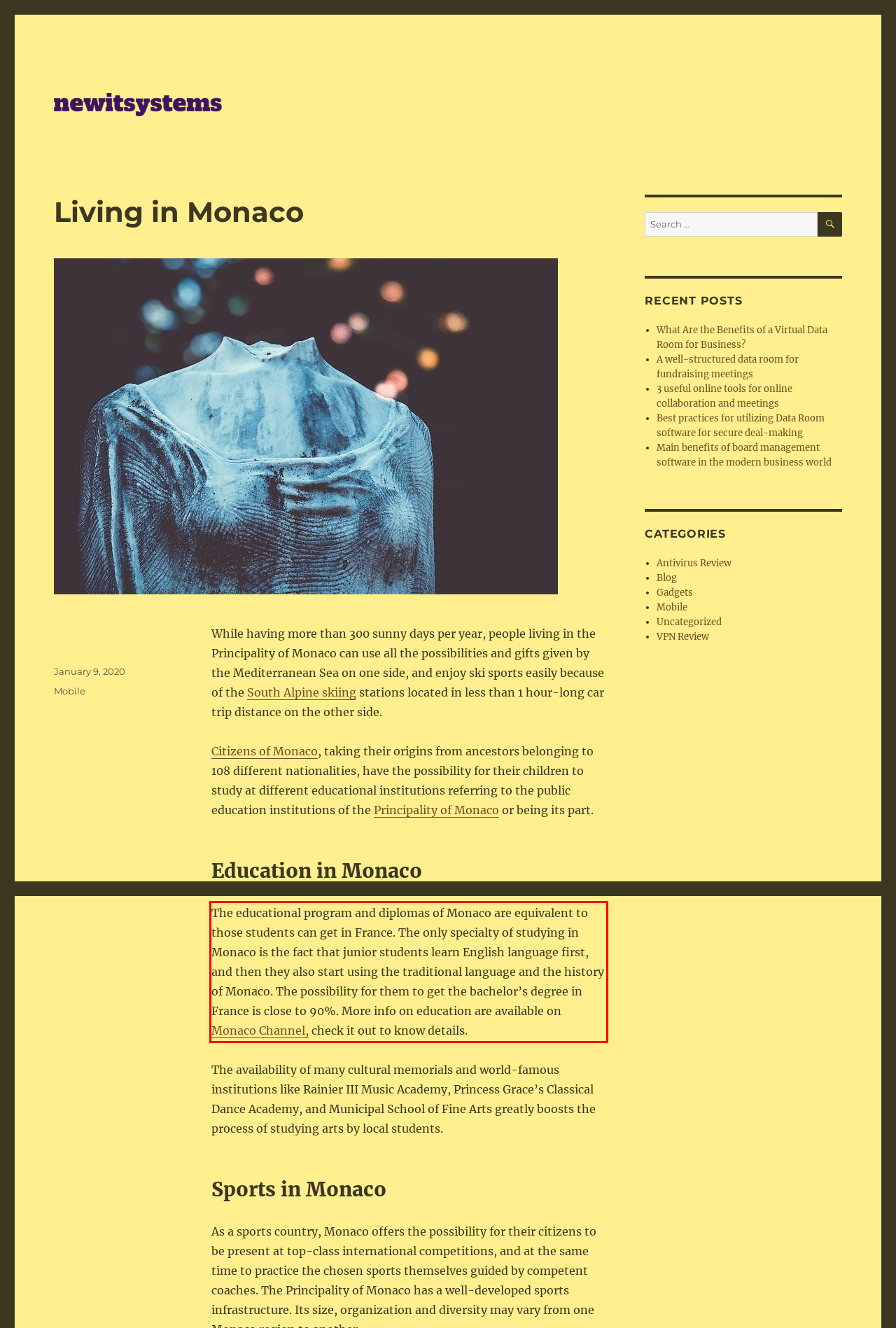From the provided screenshot, extract the text content that is enclosed within the red bounding box.

The educational program and diplomas of Monaco are equivalent to those students can get in France. The only specialty of studying in Monaco is the fact that junior students learn English language first, and then they also start using the traditional language and the history of Monaco. The possibility for them to get the bachelor’s degree in France is close to 90%. More info on education are available on Monaco Channel, check it out to know details.